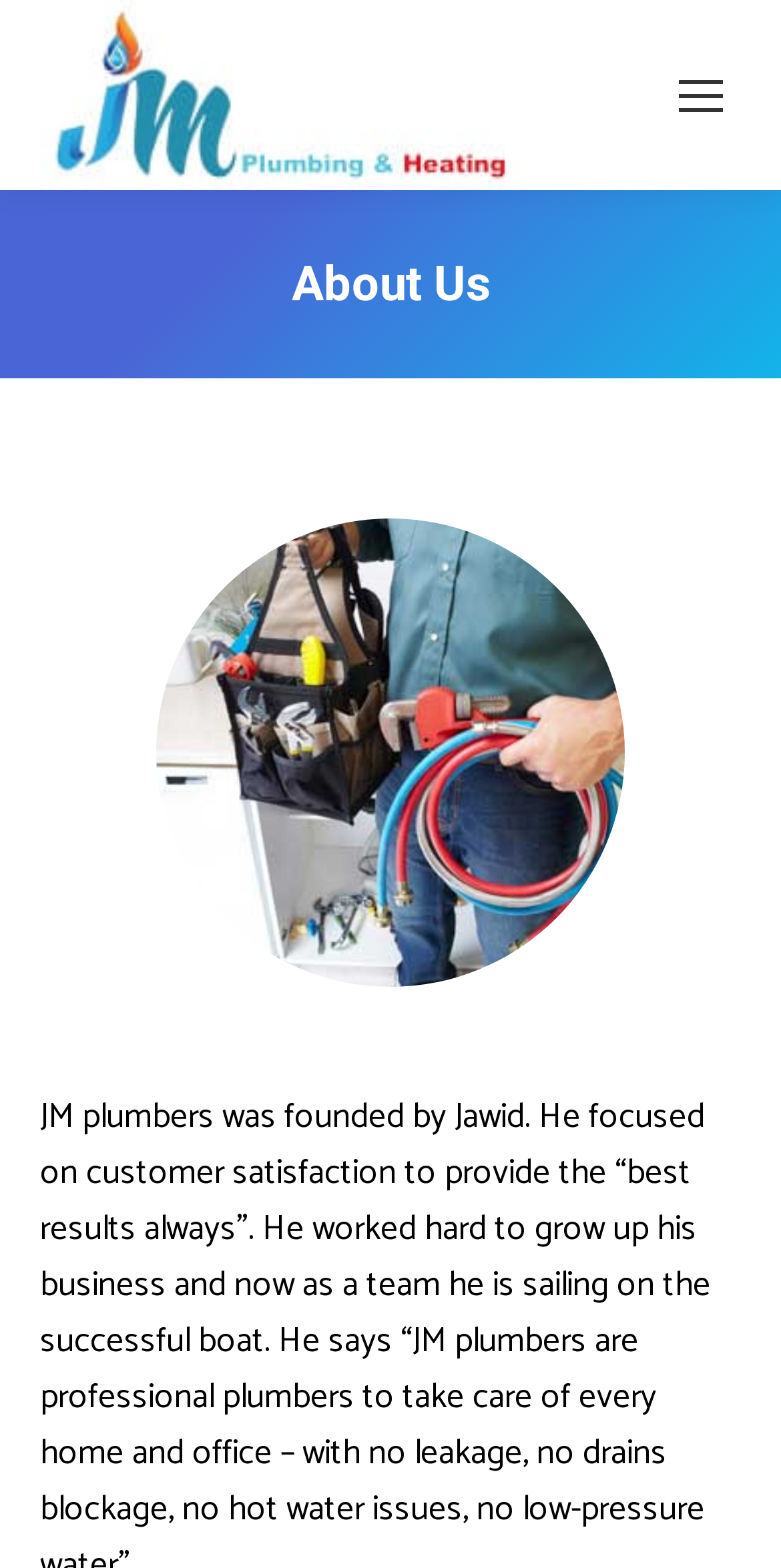What is the purpose of the image on the page?
Answer the question with a detailed explanation, including all necessary information.

I inferred the purpose of the image by looking at its location on the page, which is below the 'About Us' heading, and its size, which suggests it's a prominent element. The image is likely showing the company's founder, Jawid, who is mentioned in the meta description.